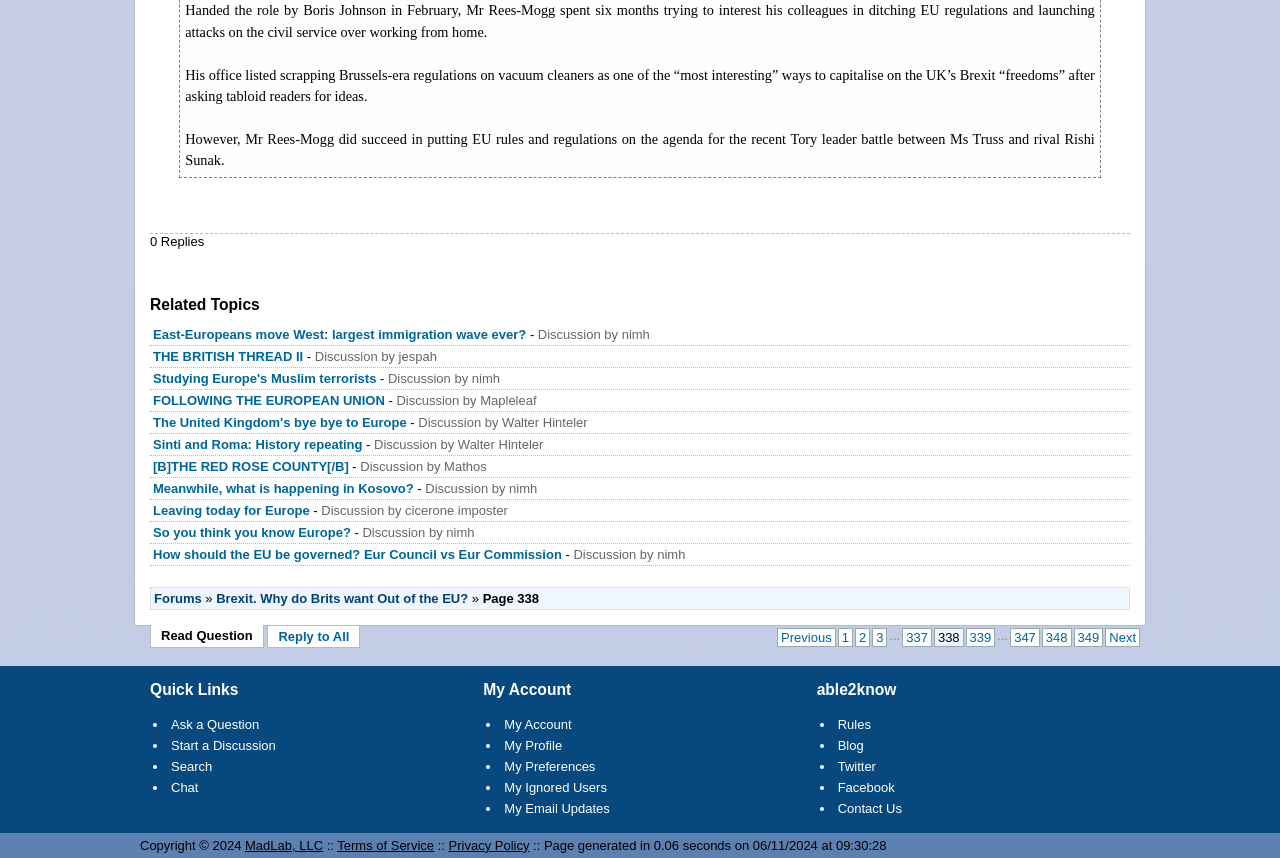Using the information in the image, give a comprehensive answer to the question: 
How many replies are there to the discussion?

The number of replies can be found in the text '0 Replies' located at the top of the webpage.